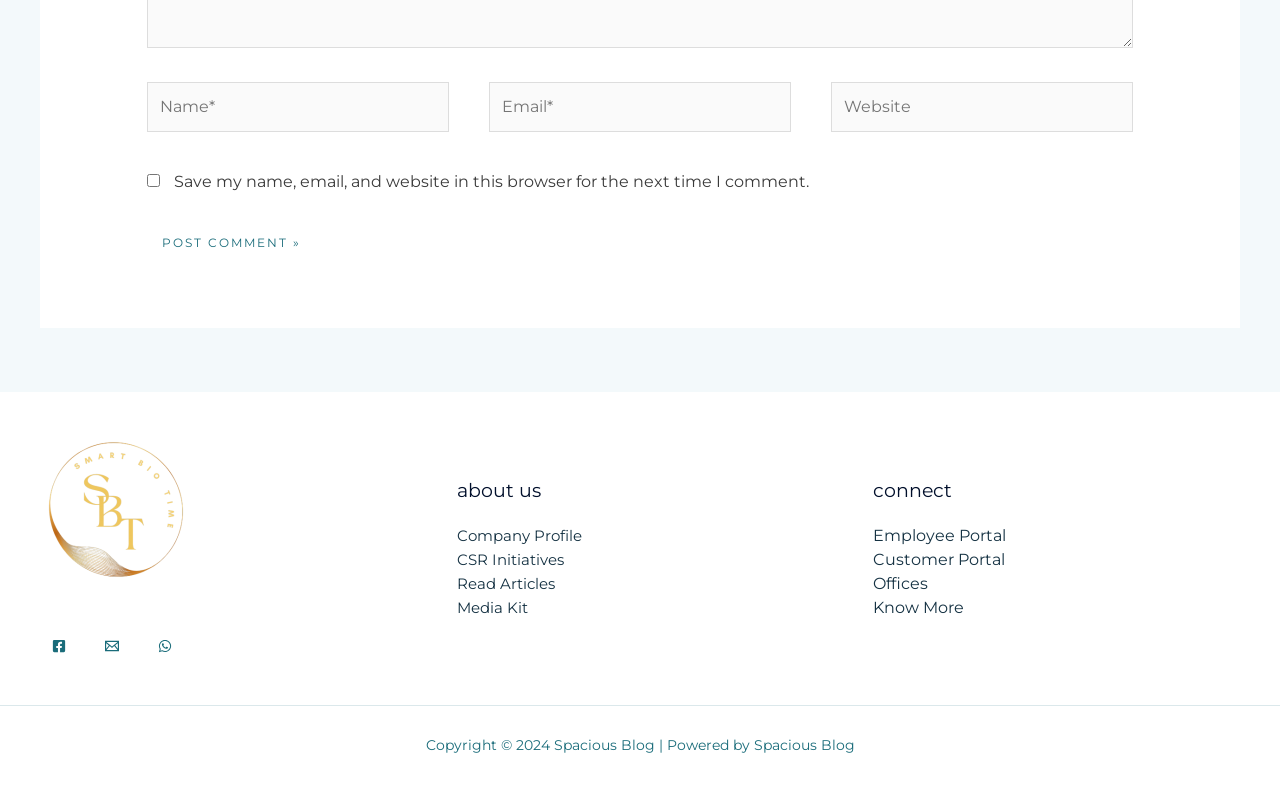How many footer widgets are there?
Answer with a single word or short phrase according to what you see in the image.

3